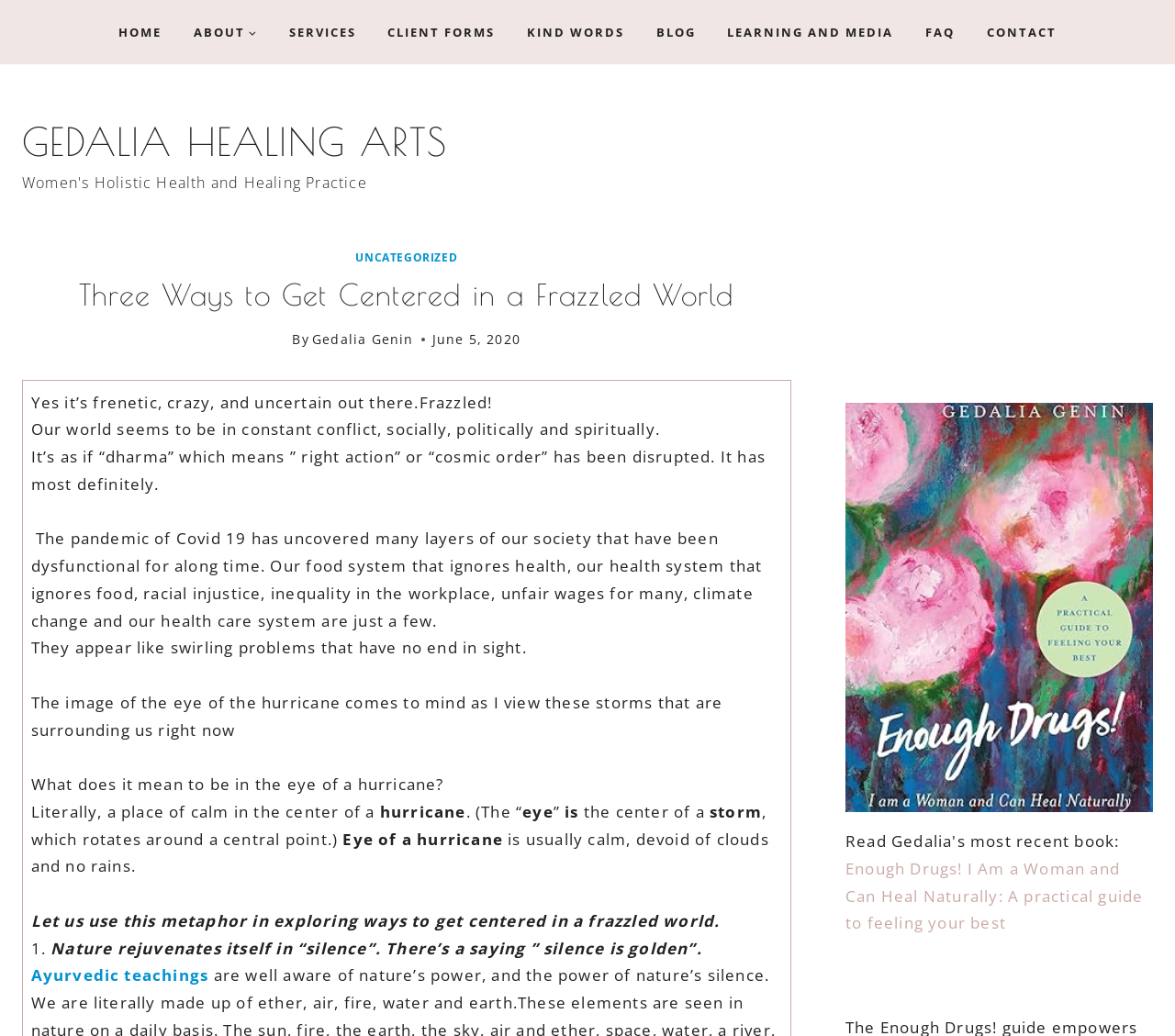Describe the entire webpage, focusing on both content and design.

This webpage is about a blog post titled "Three Ways to Get Centered in a Frazzled World" on a website called GEDALIA HEALING ARTS, which focuses on women's holistic health and healing practices. 

At the top of the page, there is a primary navigation menu with 10 links, including "HOME", "ABOUT", "SERVICES", and "CONTACT", among others. Below the navigation menu, there is a header section with a link to the website's title and a subheading that reads "Women's Holistic Health and Healing Practice".

The main content of the page is divided into sections. The first section has a heading that matches the page title, followed by the author's name, "Gedalia Genin", and the date of publication, "June 5, 2020". 

The main article discusses the current state of the world, describing it as "frazzled" and citing various social, political, and spiritual conflicts. The author then uses the metaphor of the eye of a hurricane to explore ways to find calm and centeredness in the midst of chaos. 

The article is divided into paragraphs, with some sentences broken up into separate text elements. There are no images in the main content area, but there is a figure element located near the bottom of the page, which may contain an image. 

Below the main article, there is a link to a book titled "Enough Drugs! I Am a Woman and Can Heal Naturally: A practical guide to feeling your best".